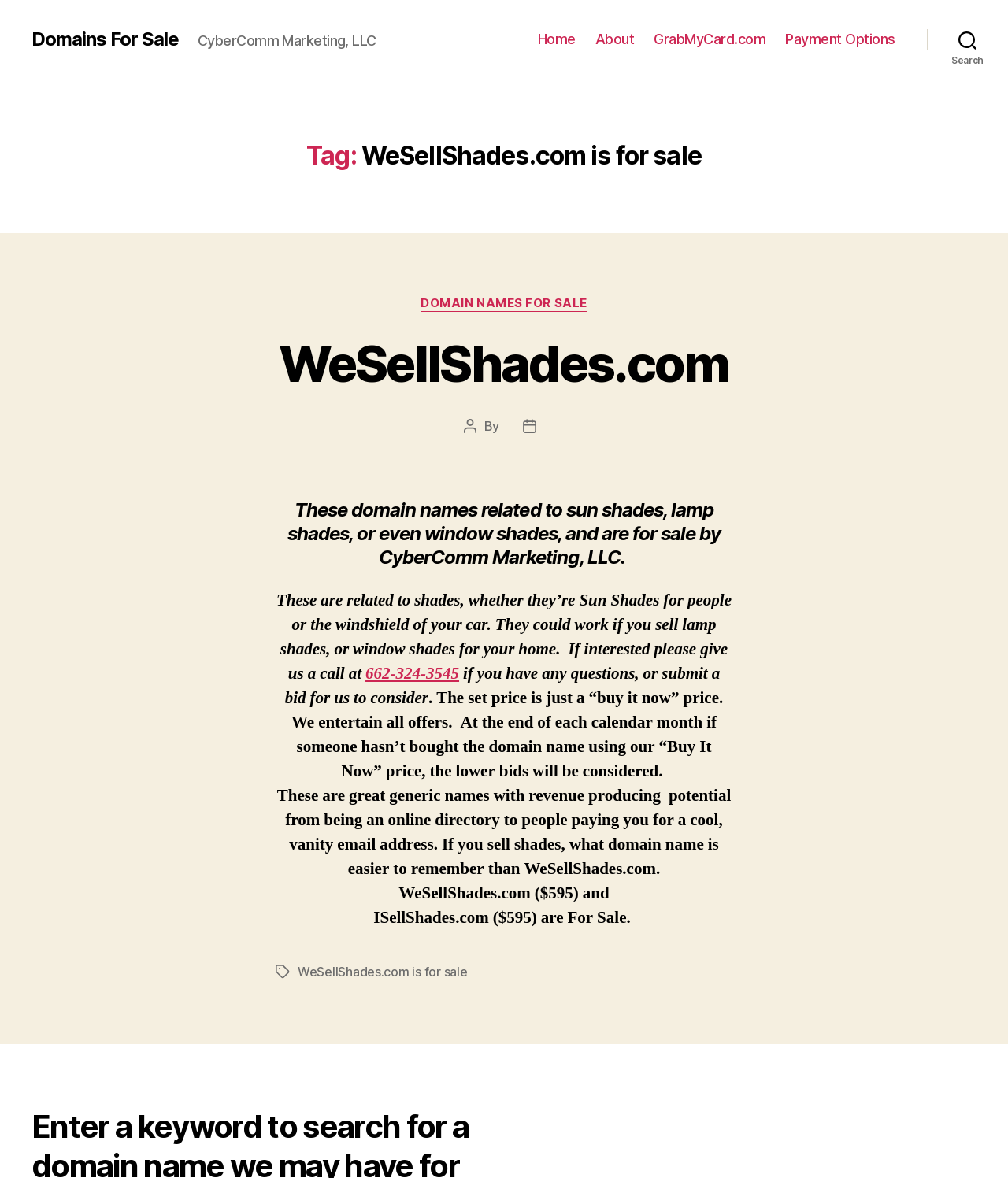What type of domain names are for sale?
Kindly offer a comprehensive and detailed response to the question.

The webpage is selling generic domain names, specifically those related to shades, which have revenue-producing potential and can be used for various purposes, such as online directories or vanity email addresses.